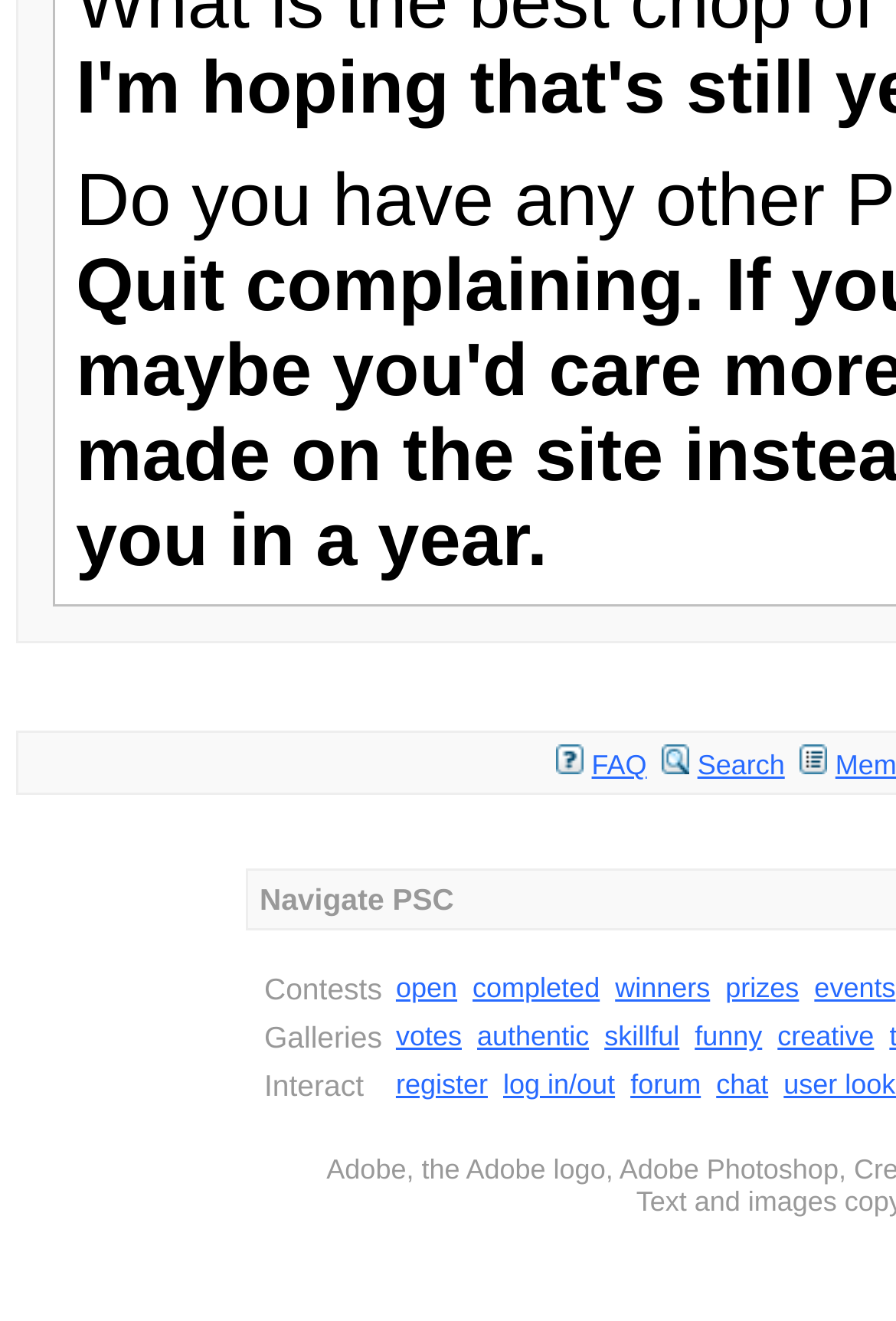Please locate the bounding box coordinates of the element that should be clicked to complete the given instruction: "register as a member".

[0.442, 0.809, 0.544, 0.833]